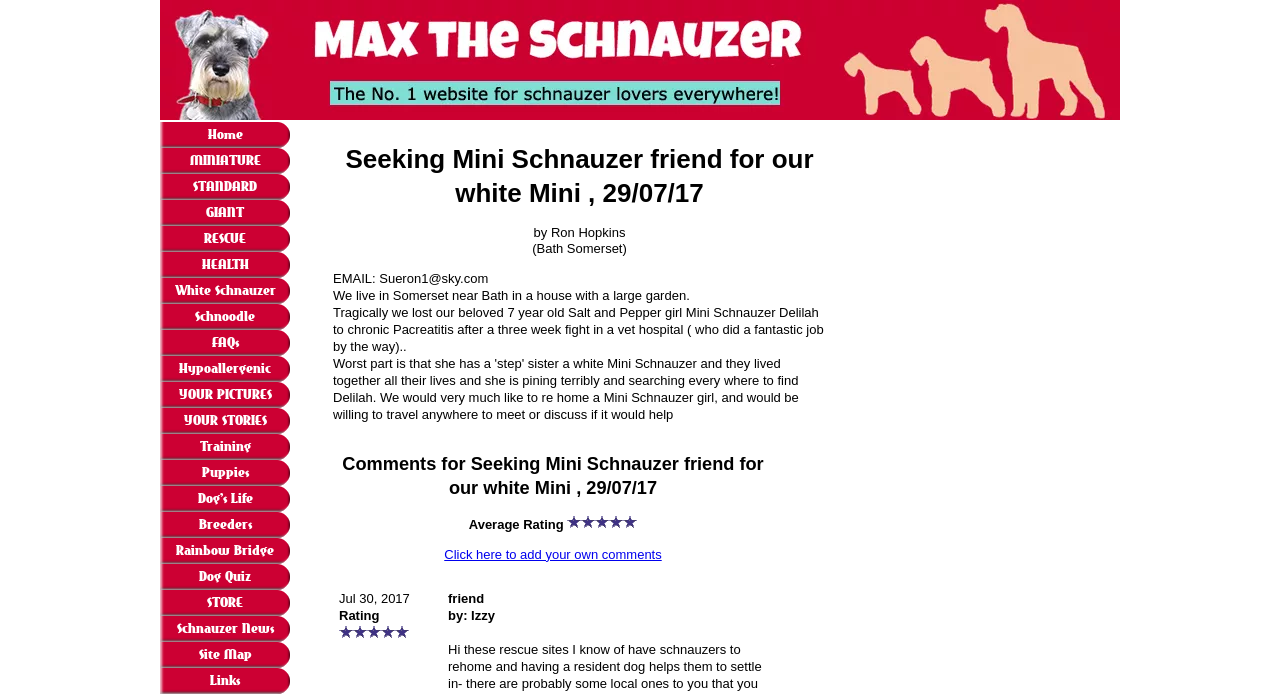What is the purpose of the webpage?
Look at the image and answer the question using a single word or phrase.

Seeking a Mini Schnauzer friend